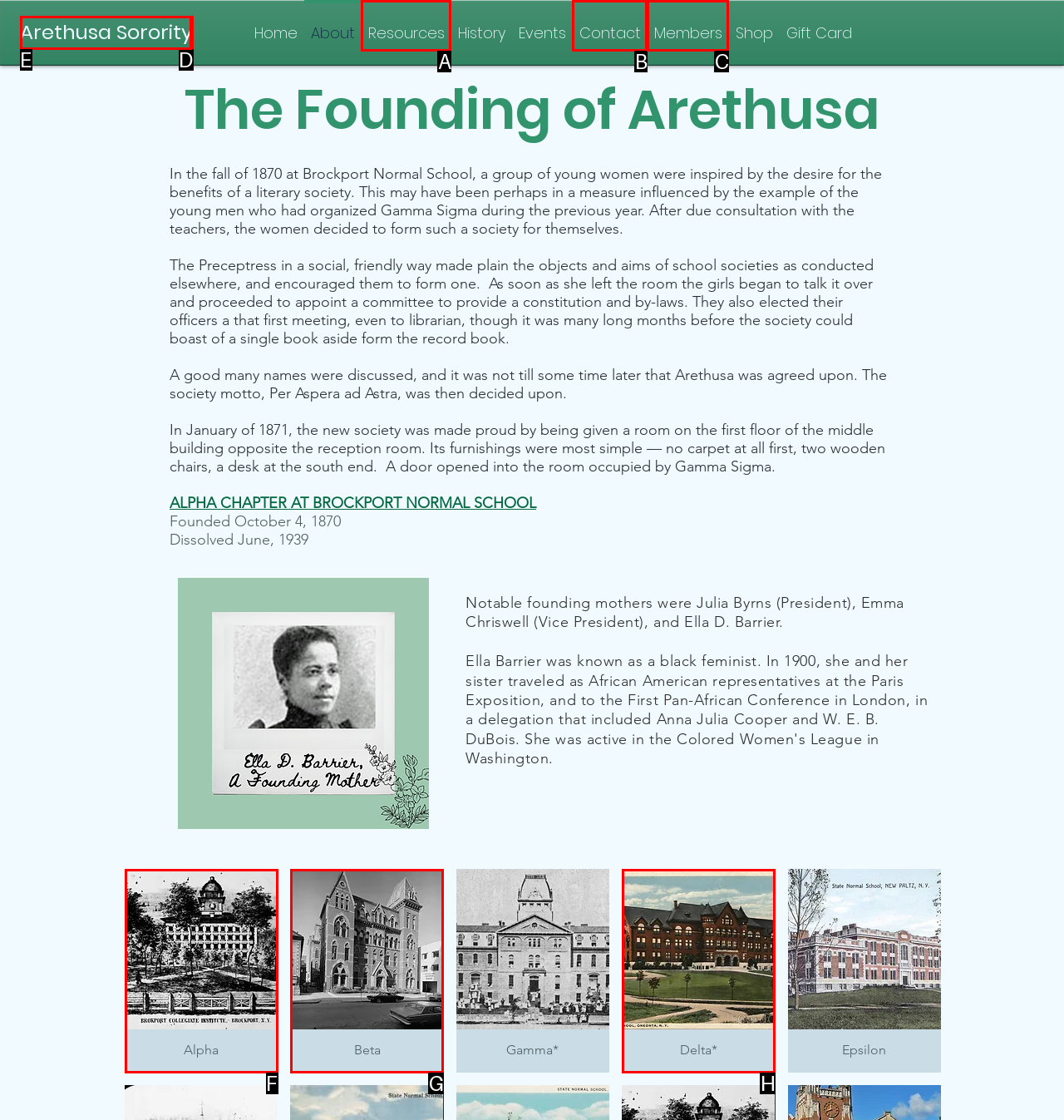Select the letter of the HTML element that best fits the description: AlphaOct. 4th, 1870press to zoom
Answer with the corresponding letter from the provided choices.

F